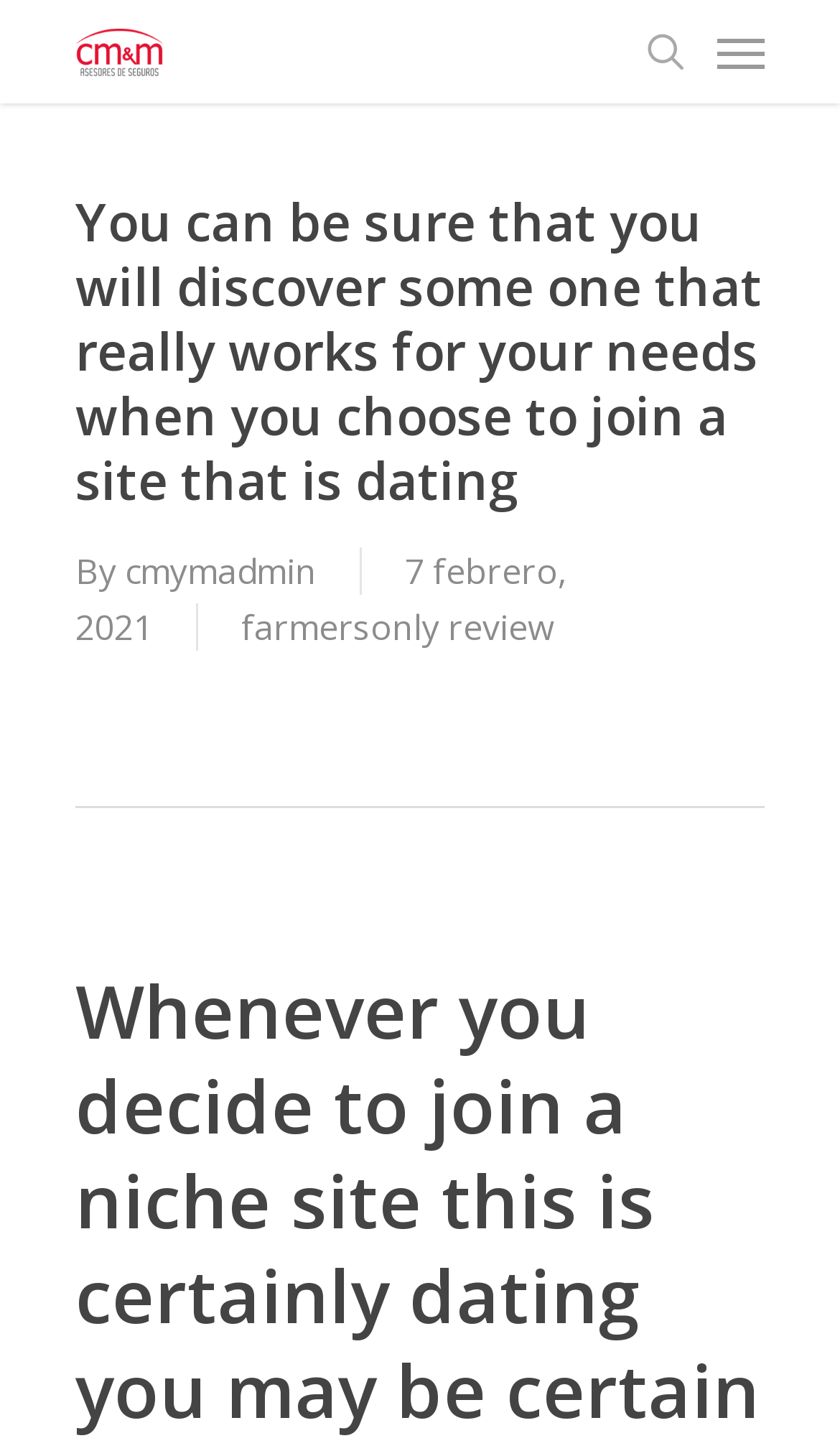Describe the webpage meticulously, covering all significant aspects.

The webpage appears to be a dating site or a blog post related to online dating. At the top-left corner, there is a logo or an image with the text "CM&M Asesores de Seguro" which is also a clickable link. 

To the right of the logo, there is a "search" link. Further to the right, there is a "Navigation Menu" link that is not expanded by default. 

Below the logo and the navigation links, there is a main heading that reads "You can be sure that you will discover some one that really works for your needs when you choose to join a site that is dating". 

Under the main heading, there is a section with the author's information, which includes the text "By" followed by a link to "cmymadmin". The date "7 febrero, 2021" is also present in this section. 

To the right of the author's information, there is a link to a review of "farmersonly", a dating site.